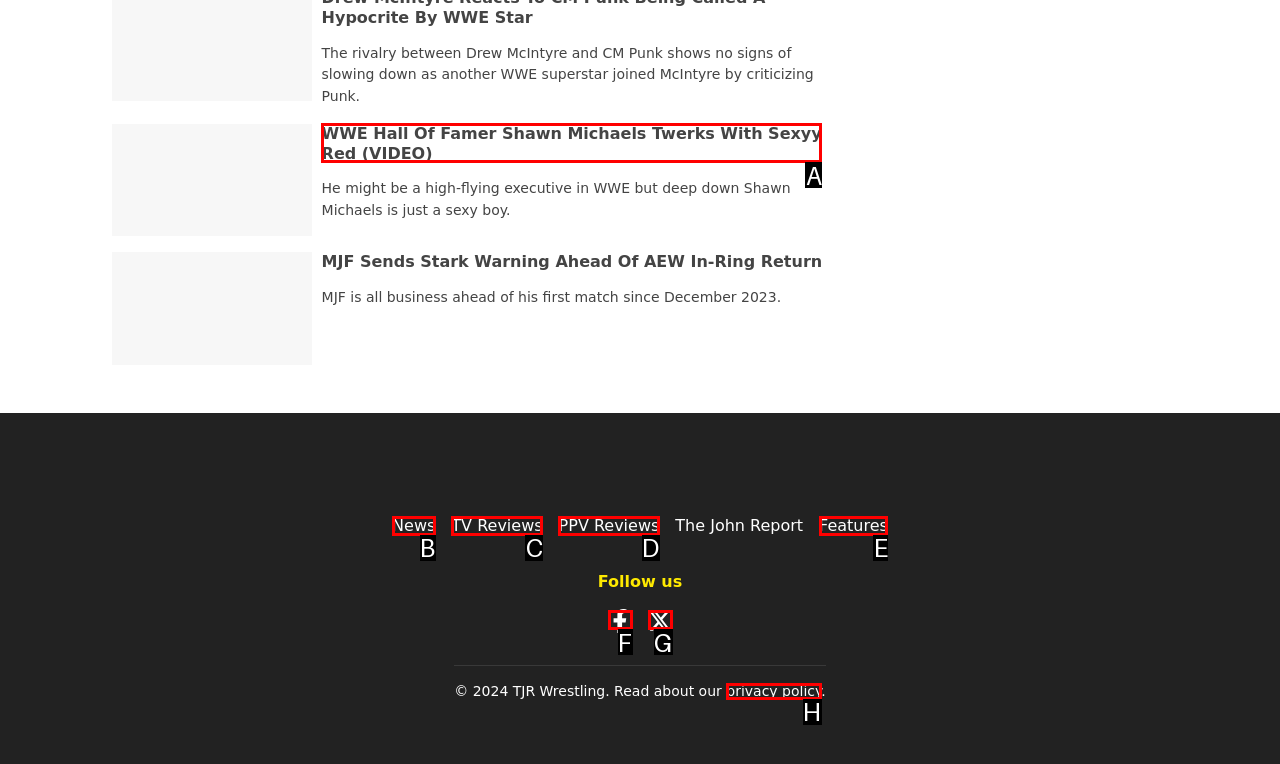Given the element description: privacy policy
Pick the letter of the correct option from the list.

H